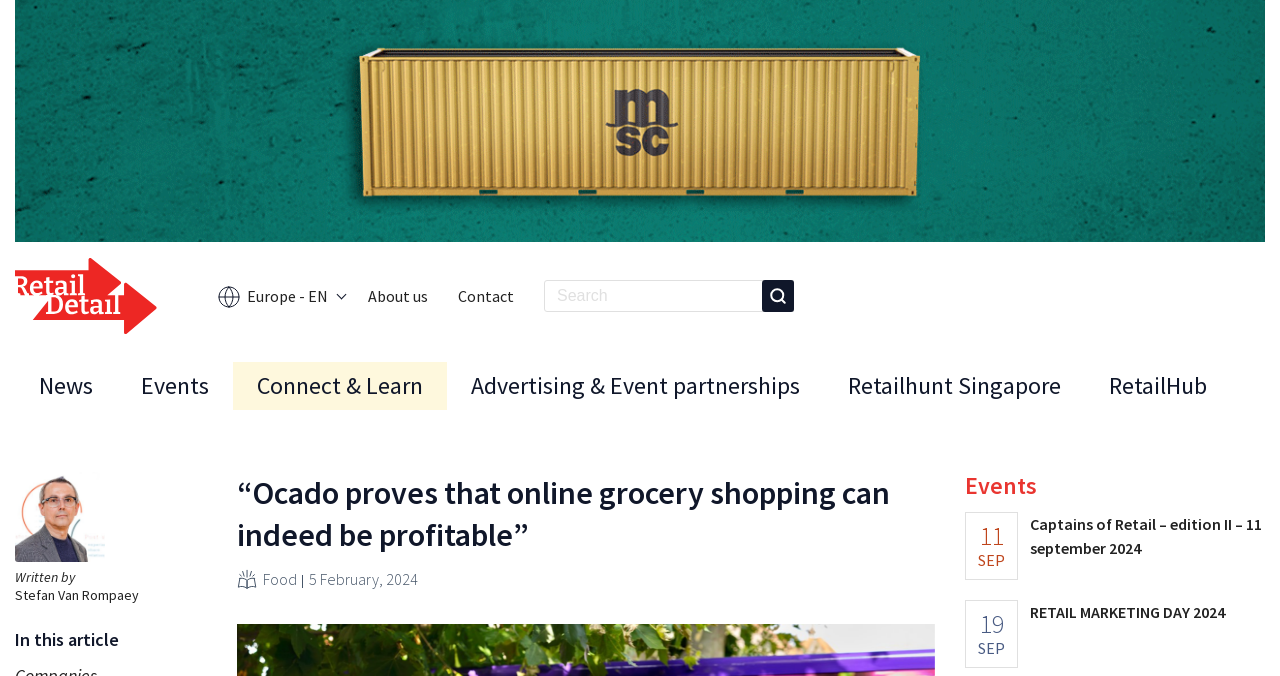Please identify the bounding box coordinates of the clickable area that will fulfill the following instruction: "View the 'Captains of Retail – edition II – 11 september 2024' event". The coordinates should be in the format of four float numbers between 0 and 1, i.e., [left, top, right, bottom].

[0.805, 0.758, 0.988, 0.829]